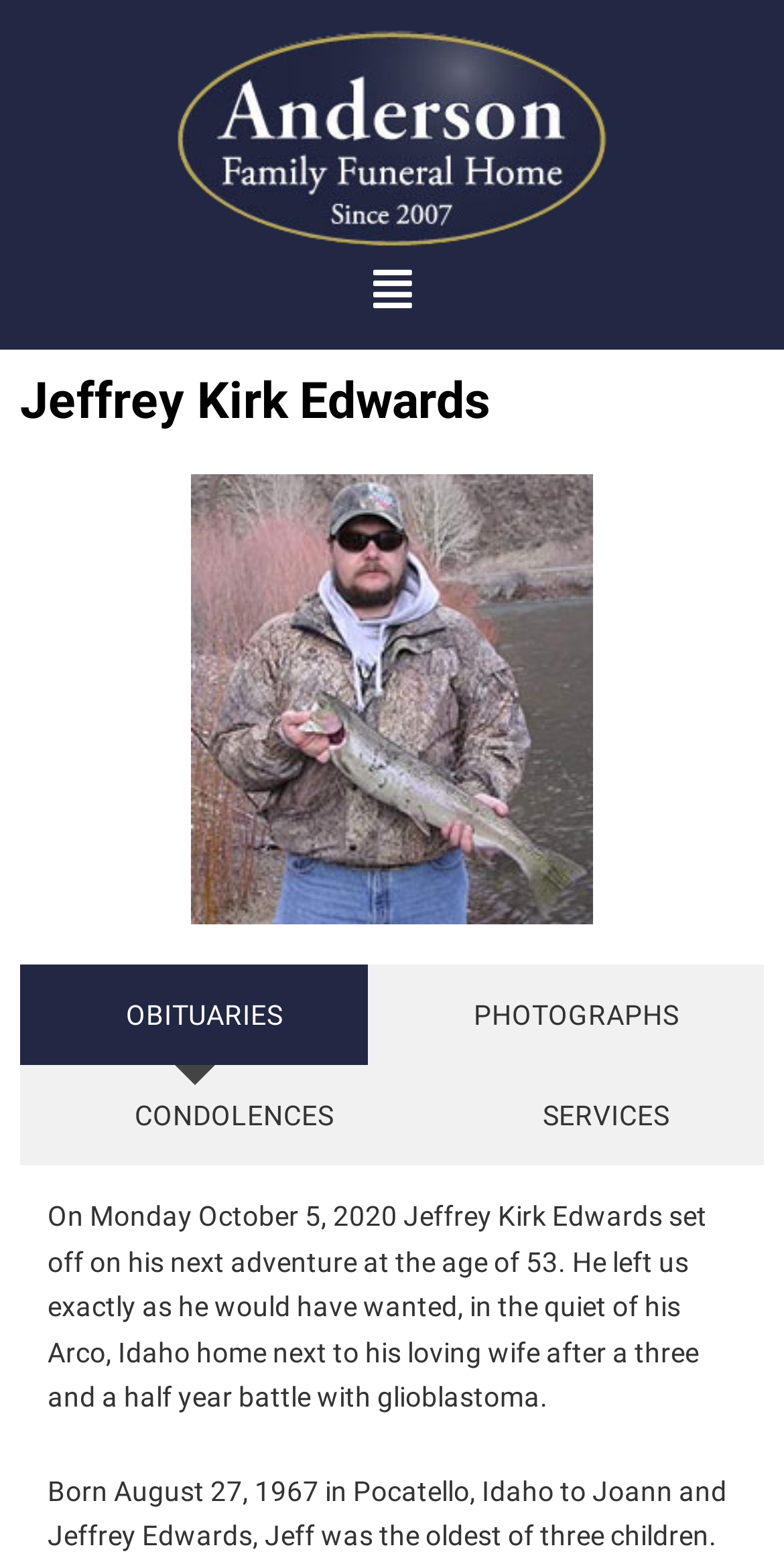Give a complete and precise description of the webpage's appearance.

The webpage is a tribute to Jeffrey Kirk Edwards, who passed away on October 5, 2020, at the age of 53. At the top of the page, there is a button labeled "Menu" with an icon, which is located near the top-right corner. Below the button, there is a large heading that reads "Jeffrey Kirk Edwards".

Underneath the heading, there is a horizontal tab list with four tabs: "OBITUARIES", "PHOTOGRAPHS", "CONDOLENCES", and "SERVICES". The "OBITUARIES" tab is currently selected. The tabs are aligned horizontally and take up most of the width of the page.

Below the tab list, there is a paragraph of text that serves as an obituary. The text describes Jeffrey Kirk Edwards' passing, mentioning the date, his age, and the circumstances of his death. The text is located near the bottom of the page, taking up about a quarter of the page's height.